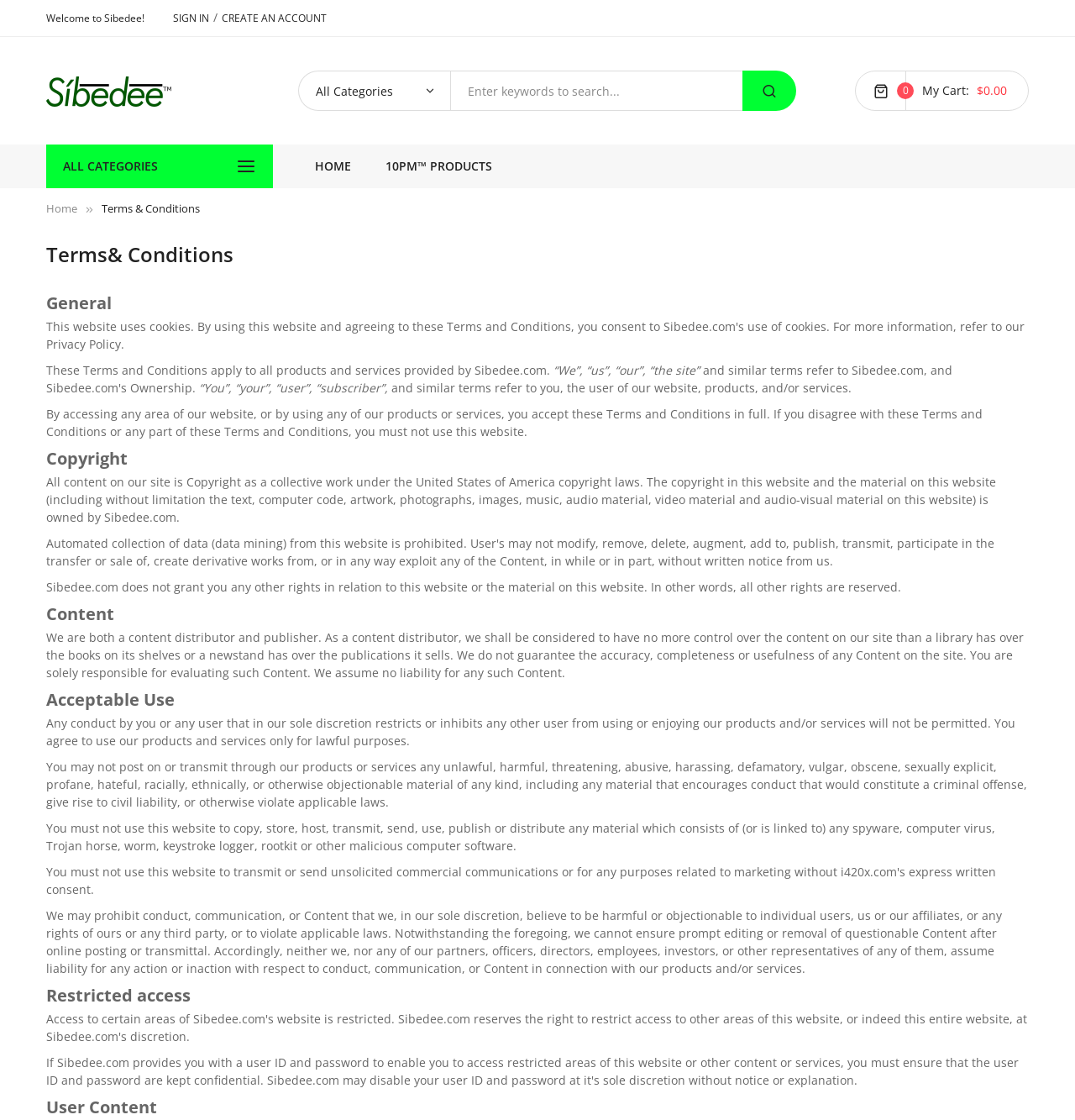Determine the bounding box coordinates for the element that should be clicked to follow this instruction: "Search for keywords". The coordinates should be given as four float numbers between 0 and 1, in the format [left, top, right, bottom].

[0.419, 0.064, 0.691, 0.098]